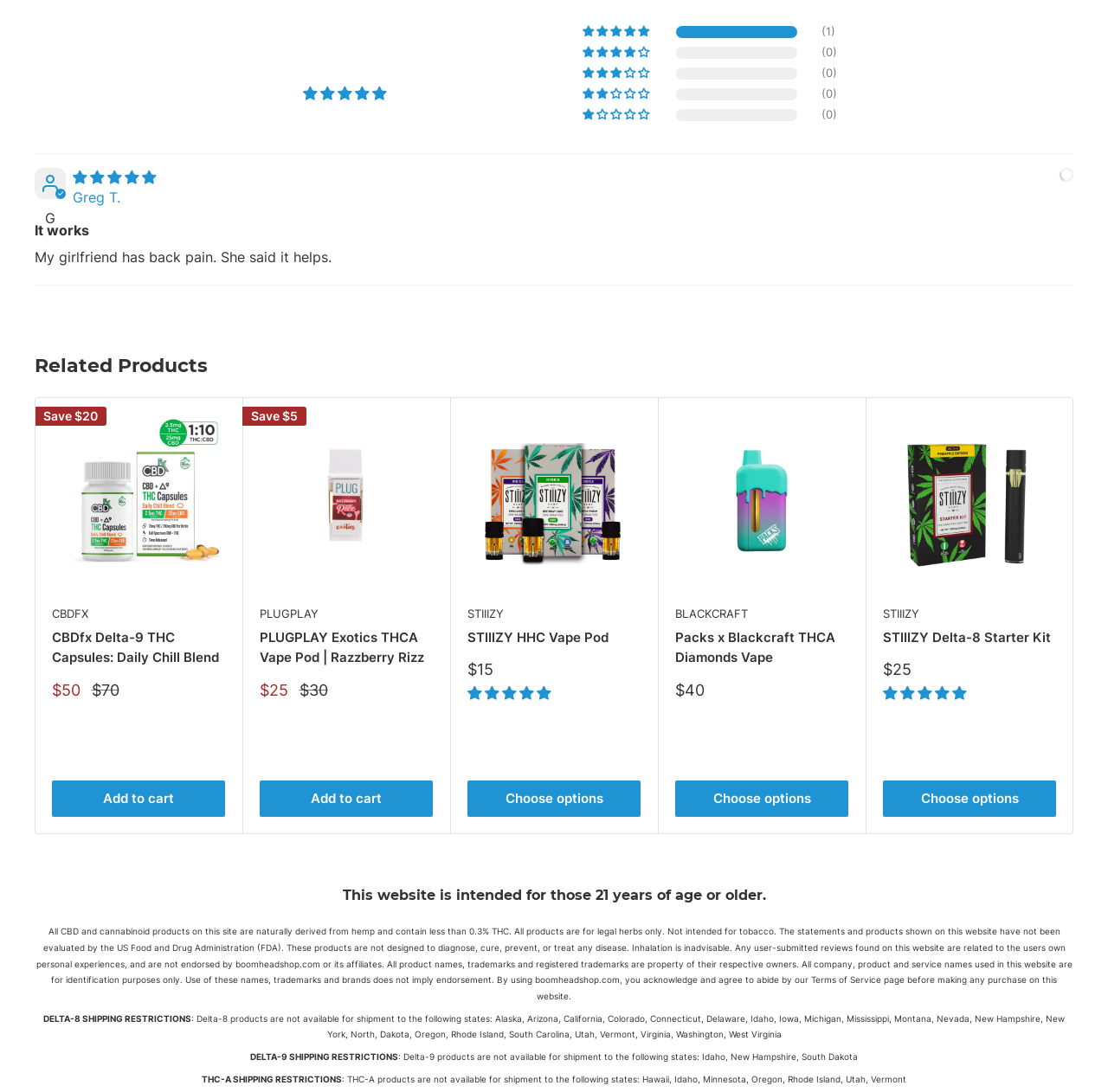Locate the bounding box of the UI element based on this description: "parent_node: Save $5". Provide four float numbers between 0 and 1 as [left, top, right, bottom].

[0.234, 0.38, 0.391, 0.538]